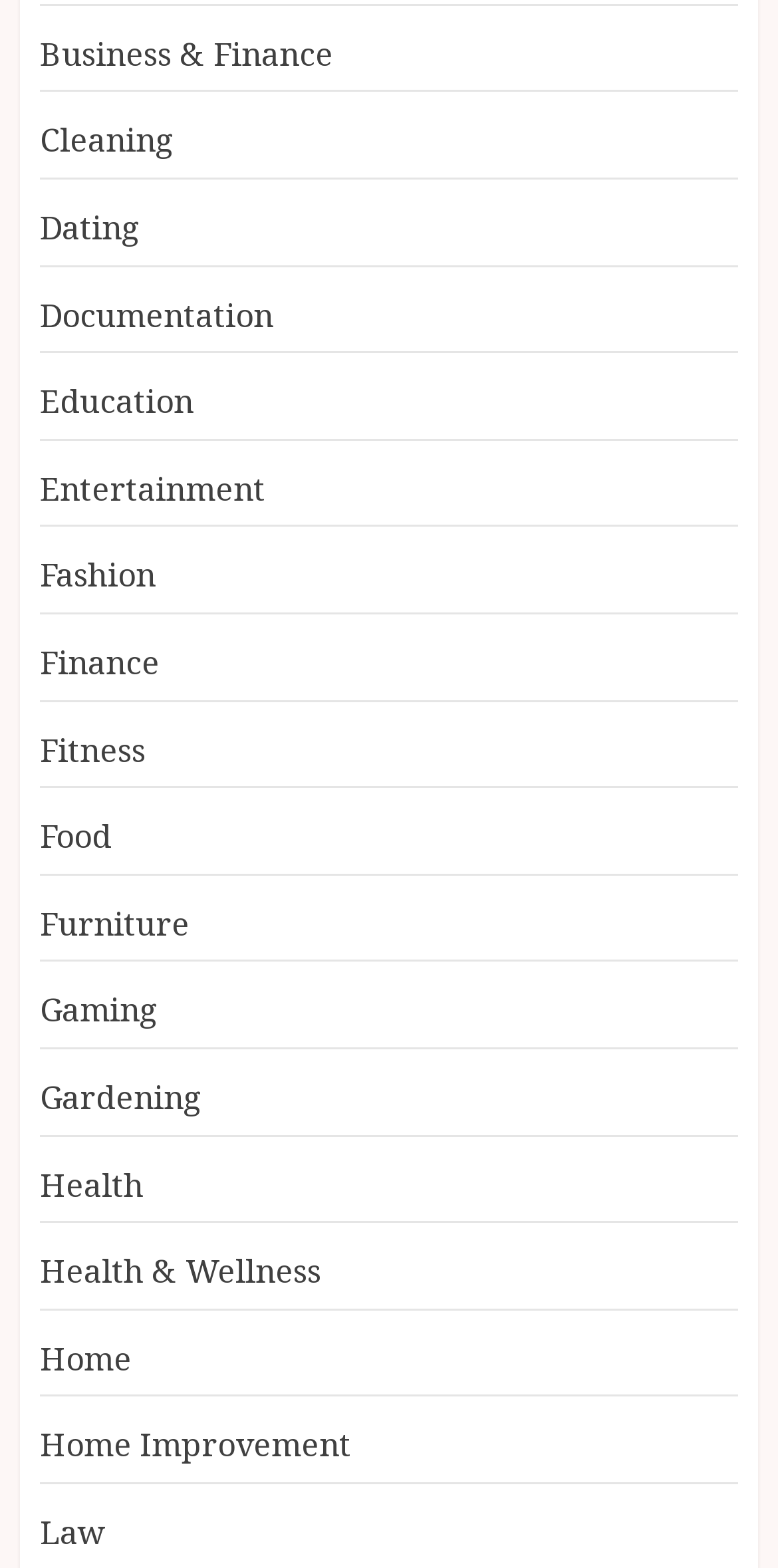Please predict the bounding box coordinates of the element's region where a click is necessary to complete the following instruction: "Check out the law category". The coordinates should be represented by four float numbers between 0 and 1, i.e., [left, top, right, bottom].

[0.051, 0.963, 0.136, 0.992]